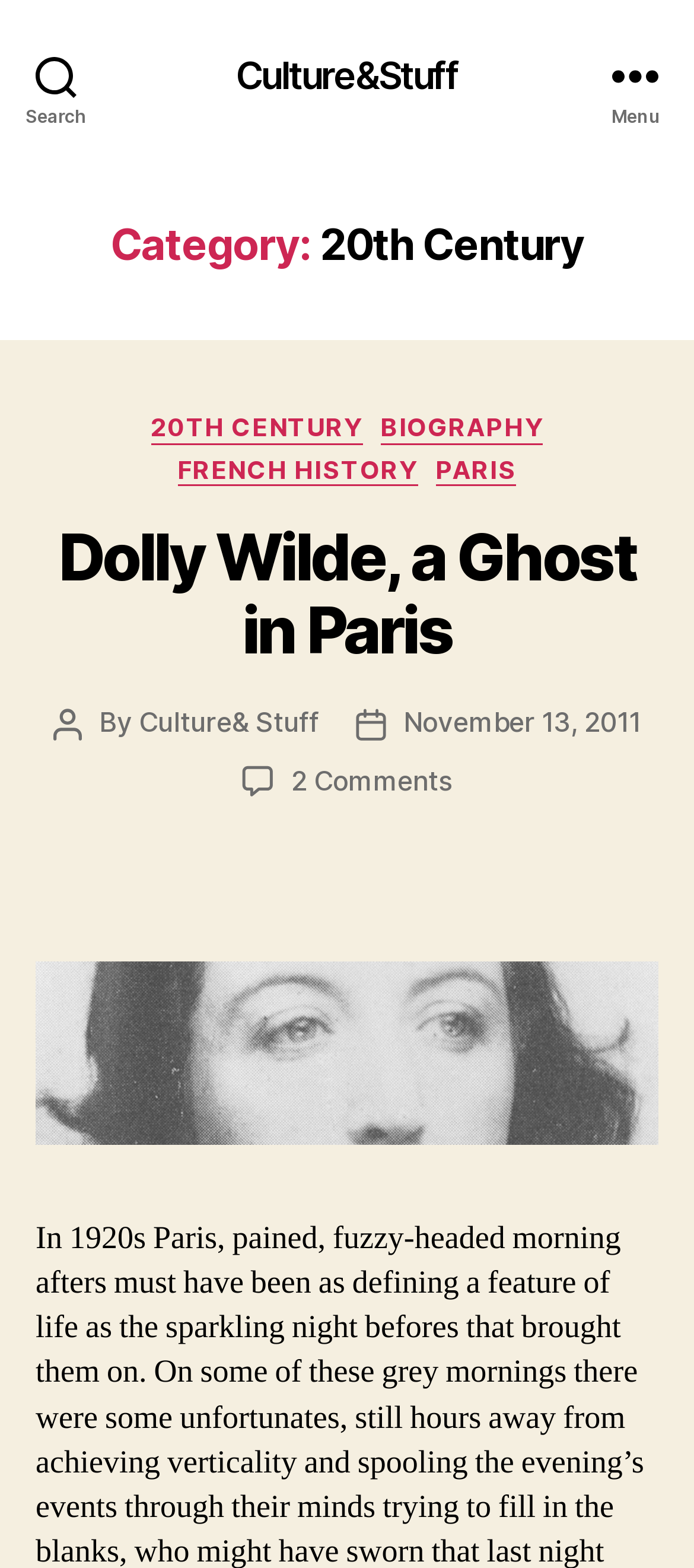Point out the bounding box coordinates of the section to click in order to follow this instruction: "Search for something".

[0.0, 0.0, 0.162, 0.095]